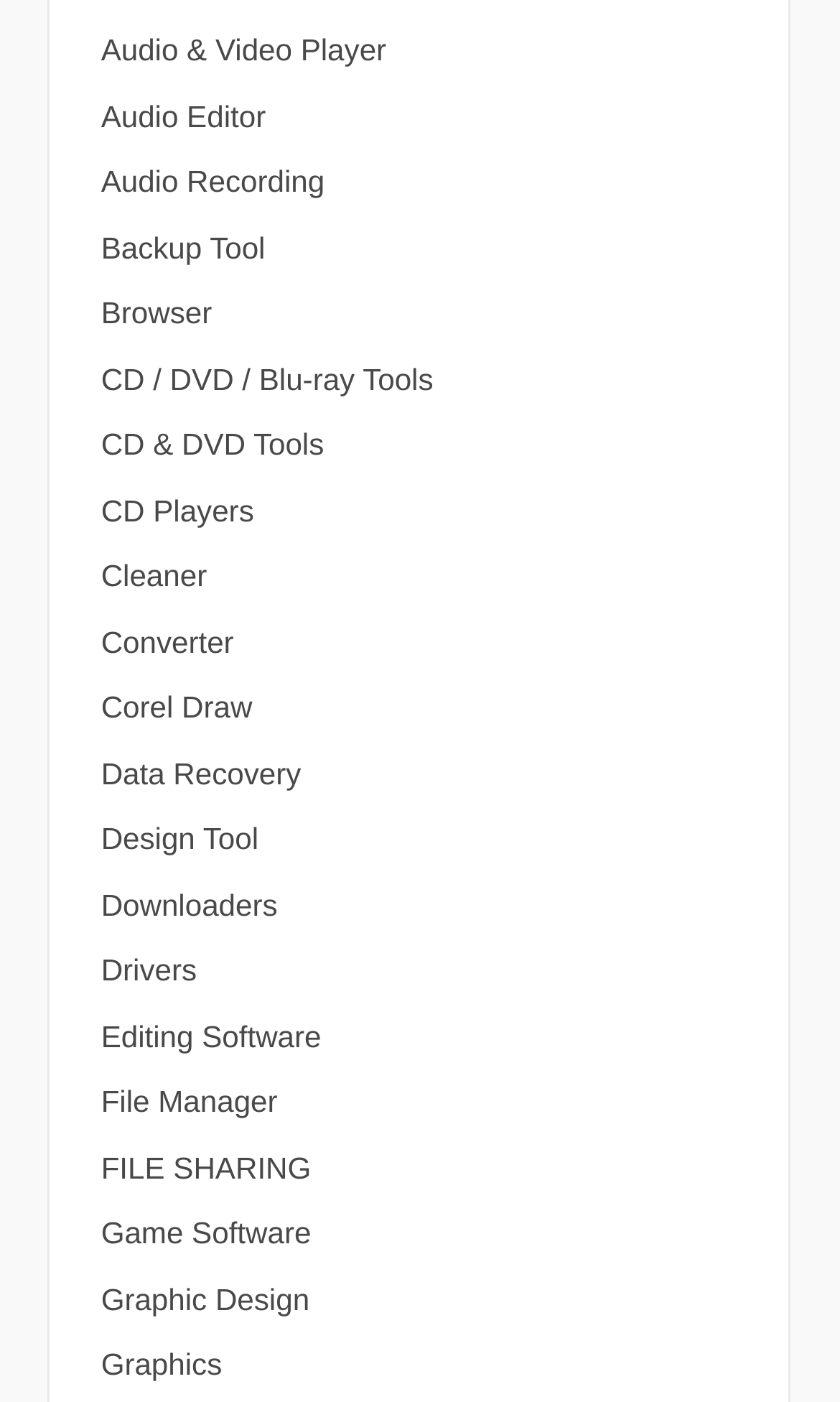Determine the bounding box coordinates (top-left x, top-left y, bottom-right x, bottom-right y) of the UI element described in the following text: Cleaner

[0.12, 0.399, 0.246, 0.423]